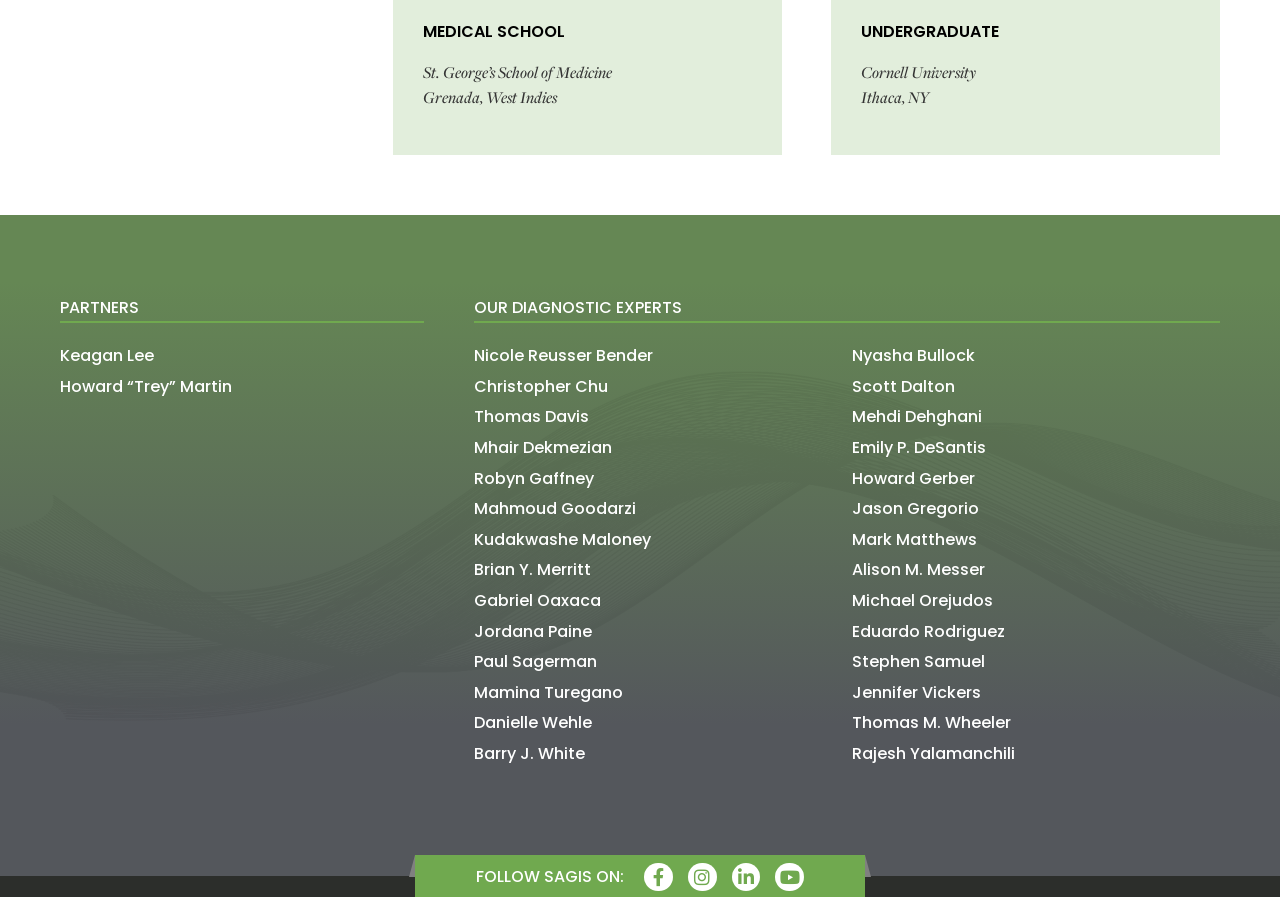Find the bounding box coordinates for the area that must be clicked to perform this action: "Go to the Instagram page of SAGIS".

[0.537, 0.962, 0.56, 0.994]